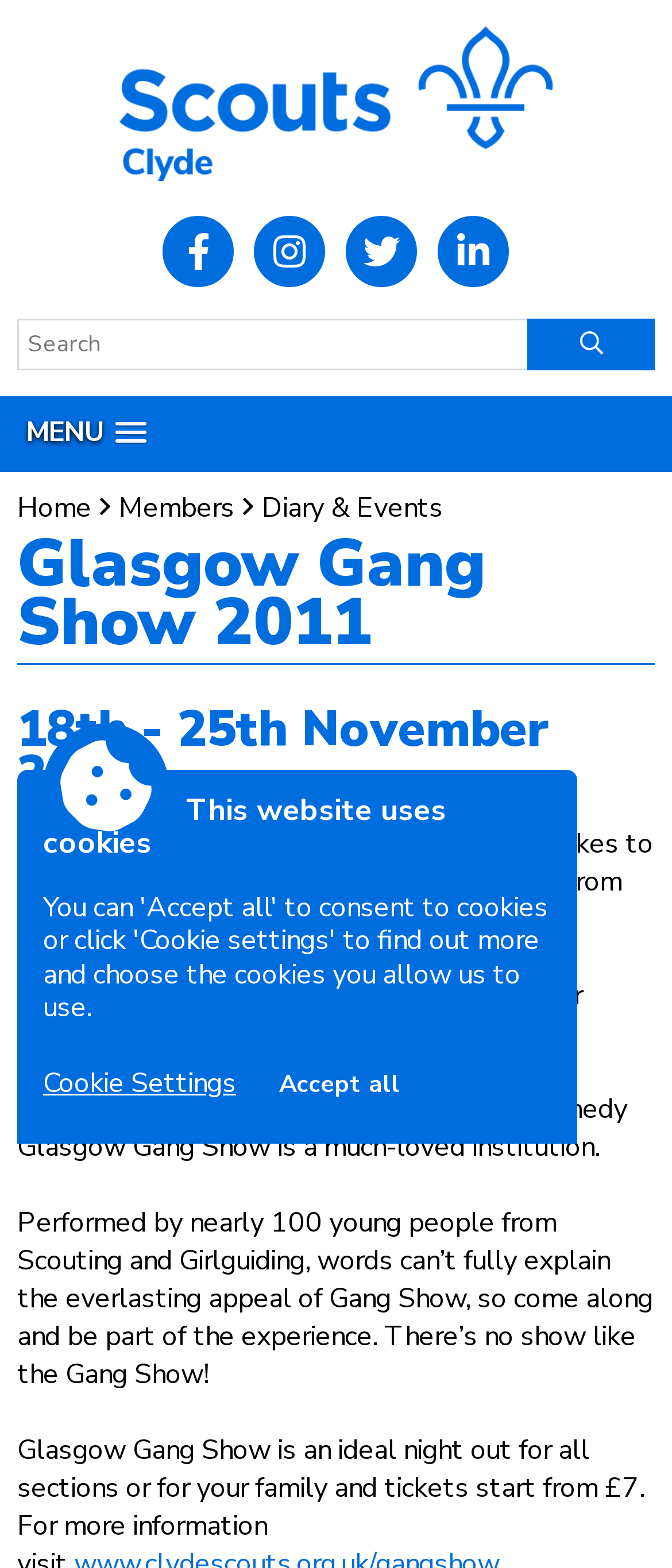How many young people are performing in the show?
Please give a well-detailed answer to the question.

I inferred the answer from the StaticText element 'Performed by nearly 100 young people from Scouting and Girlguiding...' which is located below the main heading 'Glasgow Gang Show 2011'.